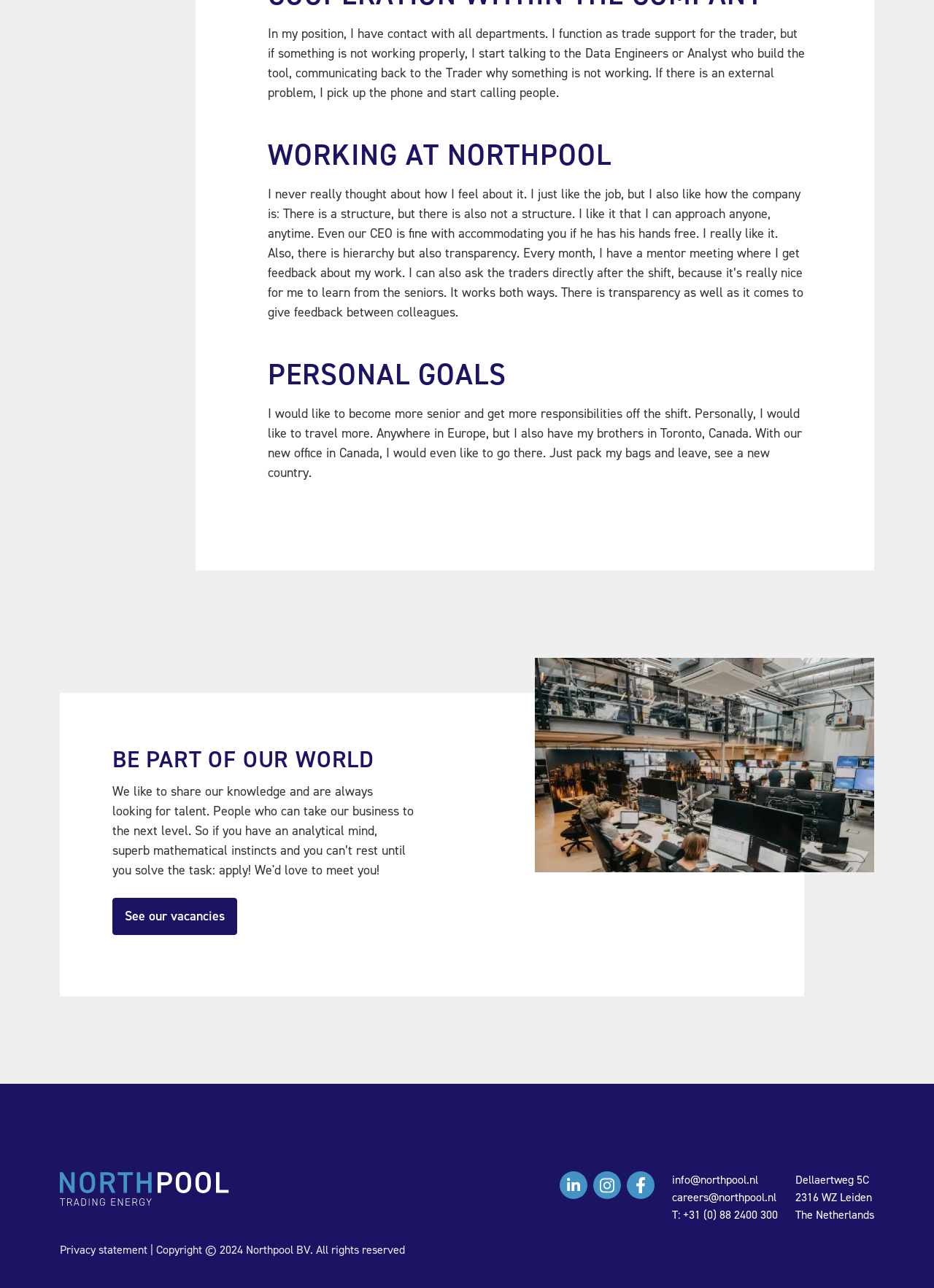Answer the following query concisely with a single word or phrase:
How many social media links are there?

3